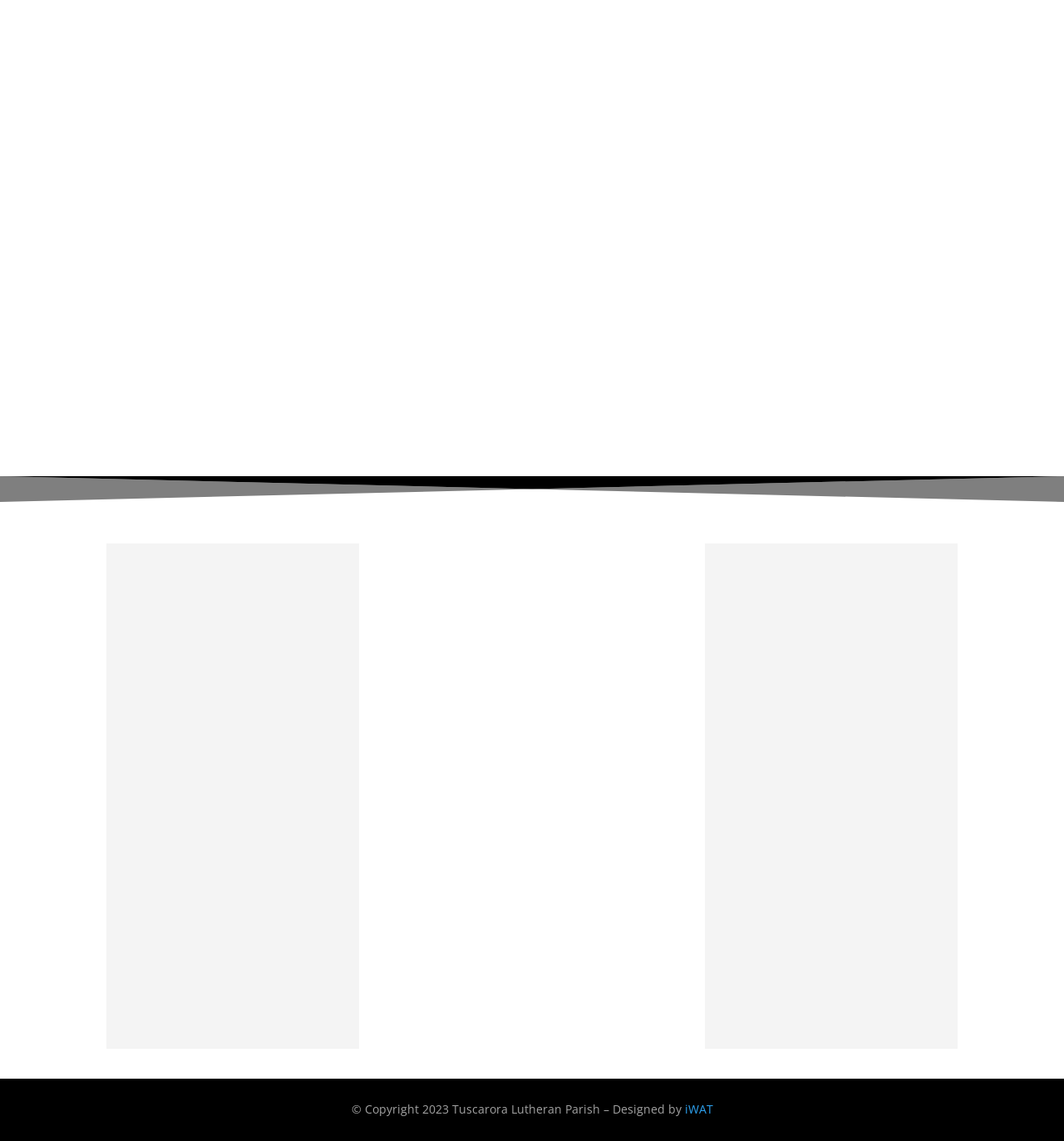Determine the bounding box coordinates of the region I should click to achieve the following instruction: "Contact Alexandra Adamo". Ensure the bounding box coordinates are four float numbers between 0 and 1, i.e., [left, top, right, bottom].

None